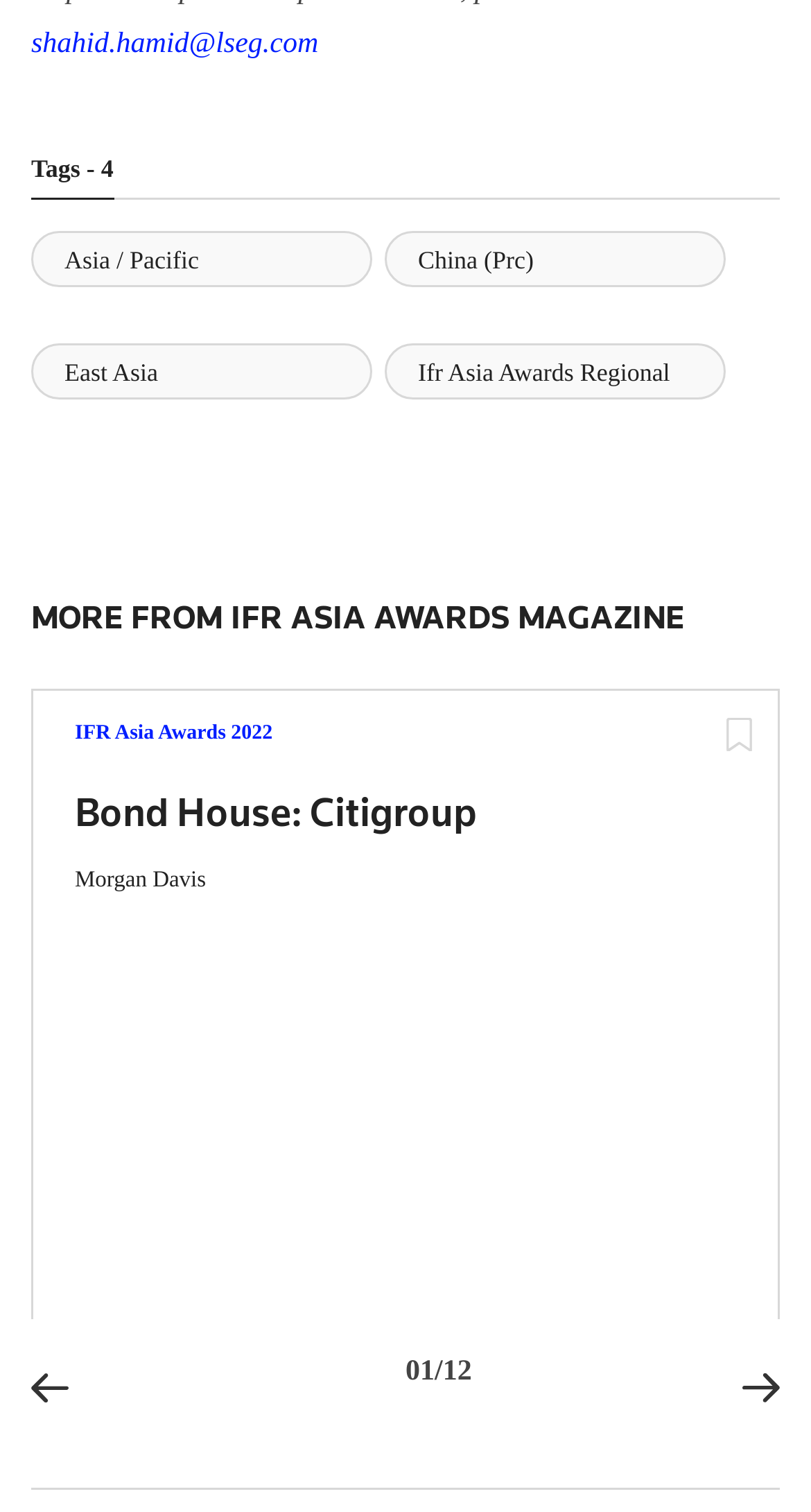Please determine the bounding box coordinates of the section I need to click to accomplish this instruction: "Click on 'Morgan Davis'".

[0.092, 0.574, 0.254, 0.591]